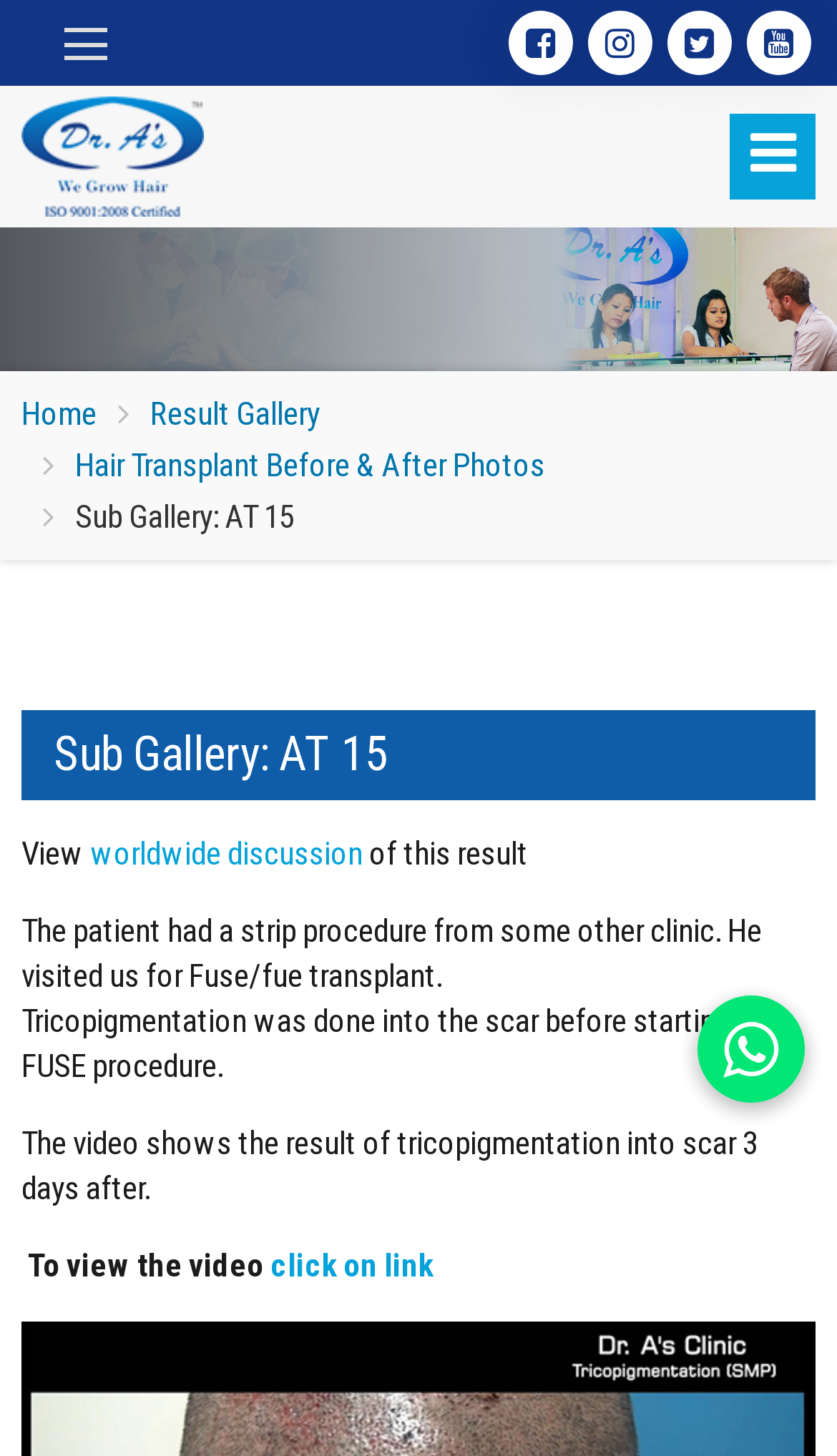Find the bounding box coordinates of the area that needs to be clicked in order to achieve the following instruction: "View the video". The coordinates should be specified as four float numbers between 0 and 1, i.e., [left, top, right, bottom].

[0.323, 0.855, 0.526, 0.885]